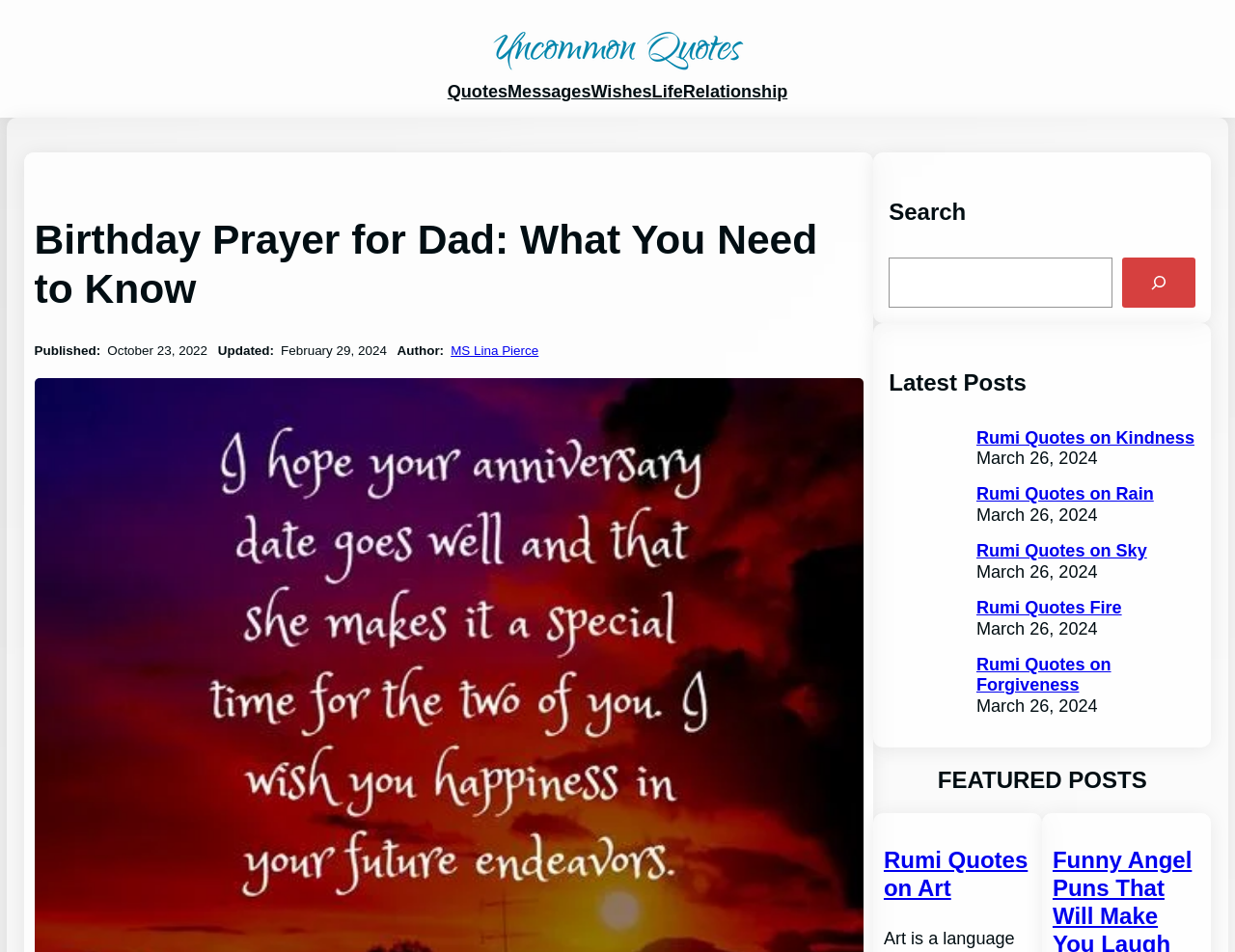Please indicate the bounding box coordinates for the clickable area to complete the following task: "Read the blog post from July 9, 2018". The coordinates should be specified as four float numbers between 0 and 1, i.e., [left, top, right, bottom].

None